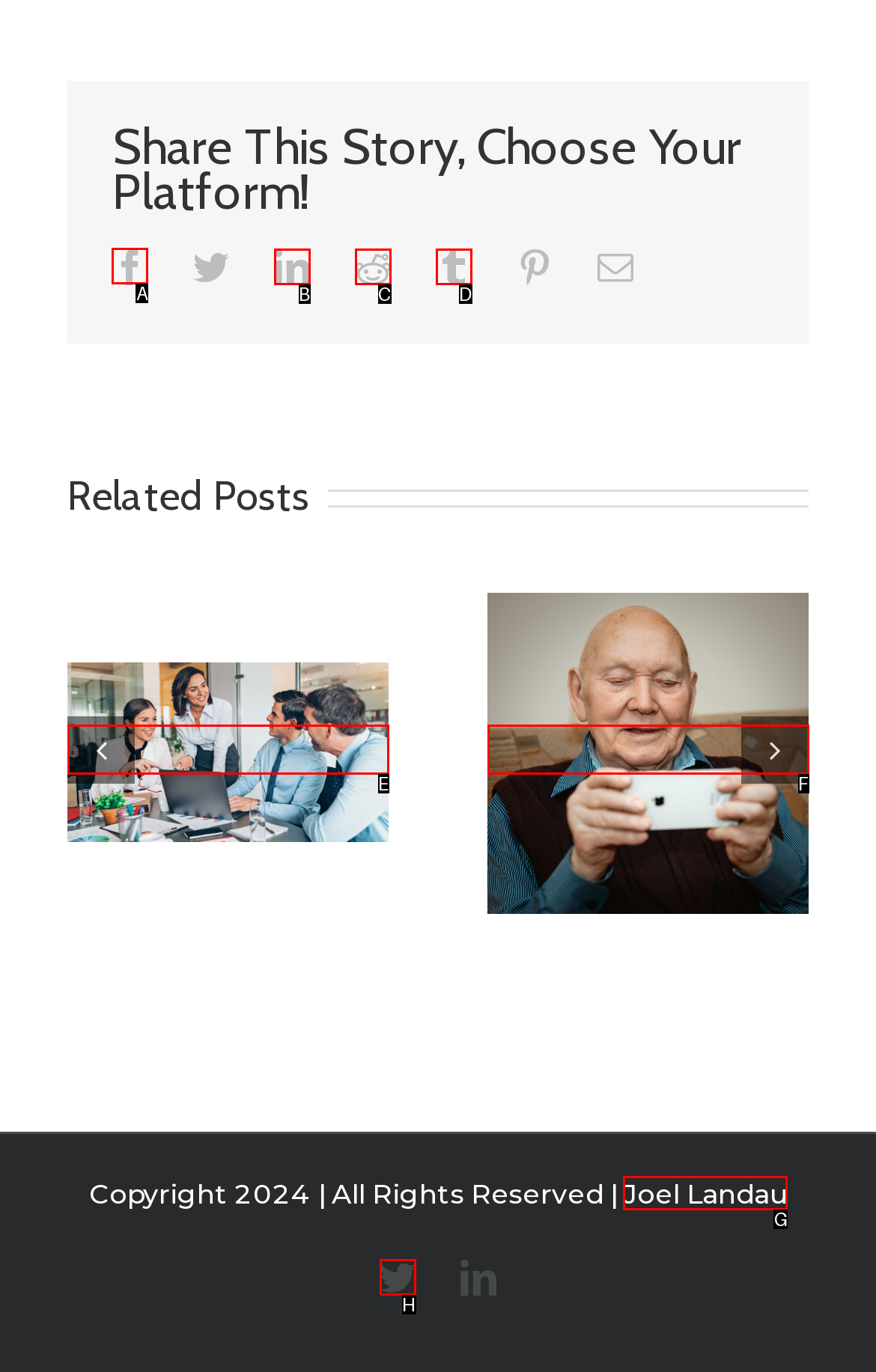To complete the task: Share this story on Facebook, select the appropriate UI element to click. Respond with the letter of the correct option from the given choices.

A